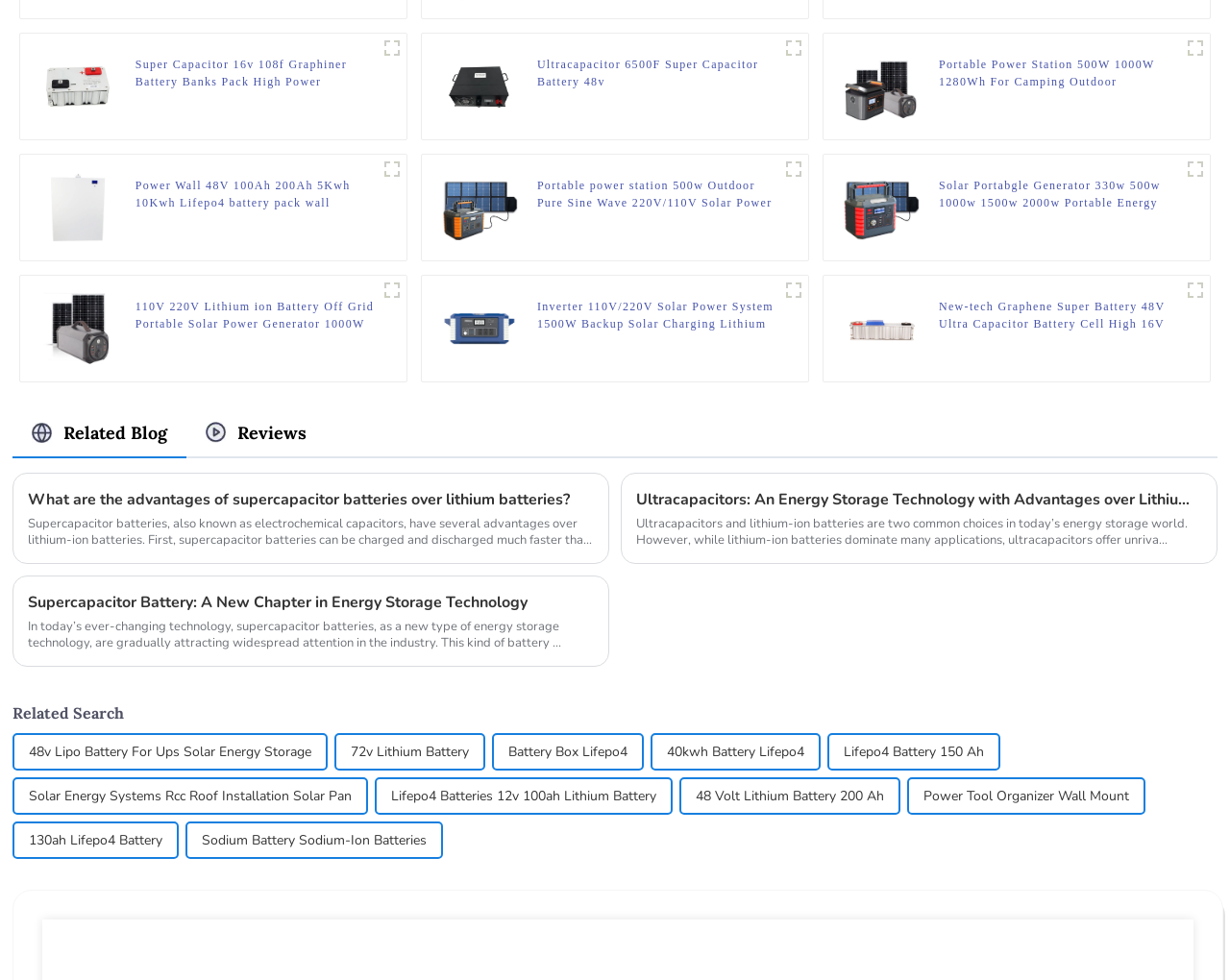Give a concise answer using only one word or phrase for this question:
What is the format of the content on this webpage?

Product showcases and blog posts